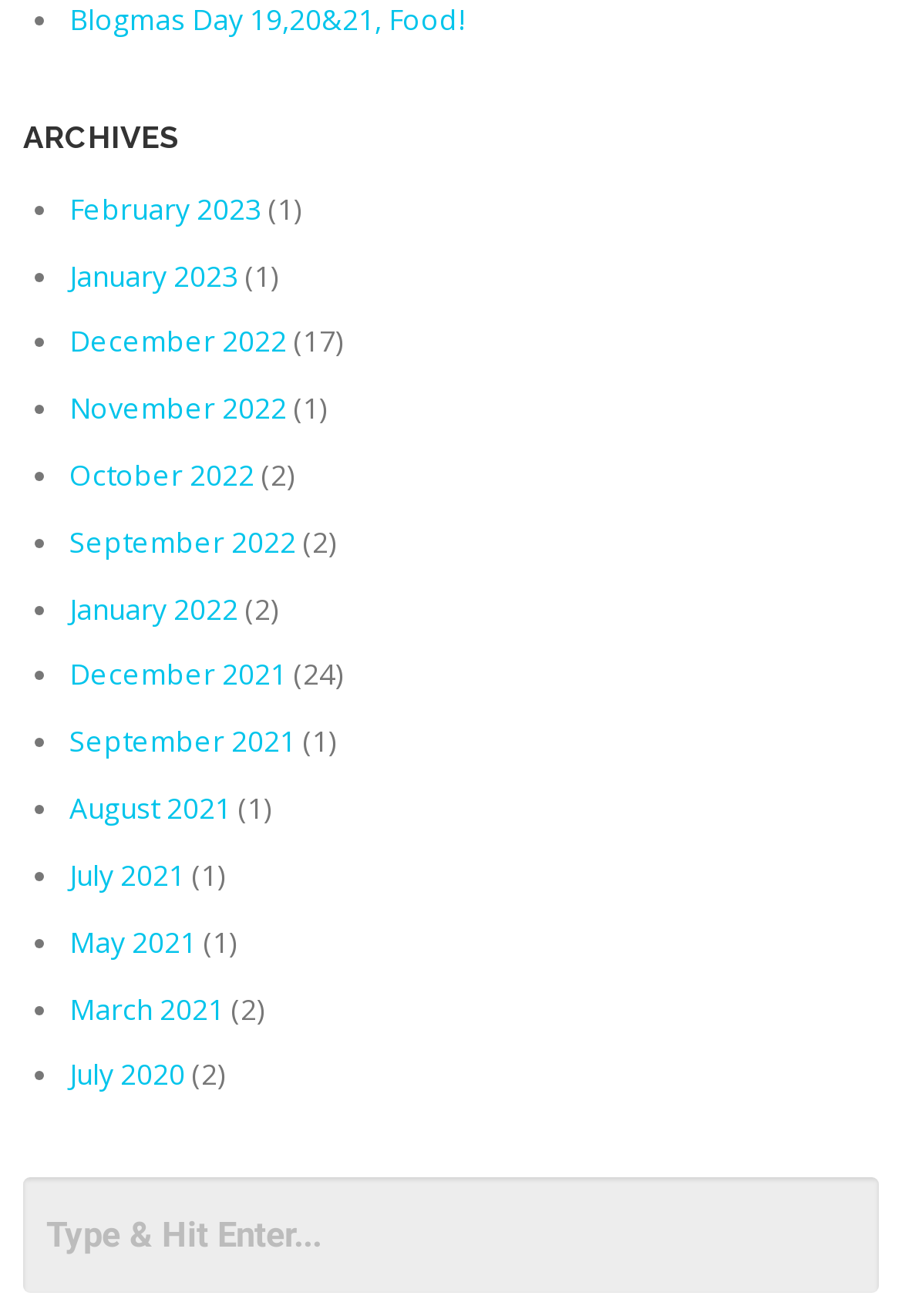Determine the bounding box coordinates for the area that should be clicked to carry out the following instruction: "Go to December 2022".

[0.077, 0.245, 0.318, 0.275]